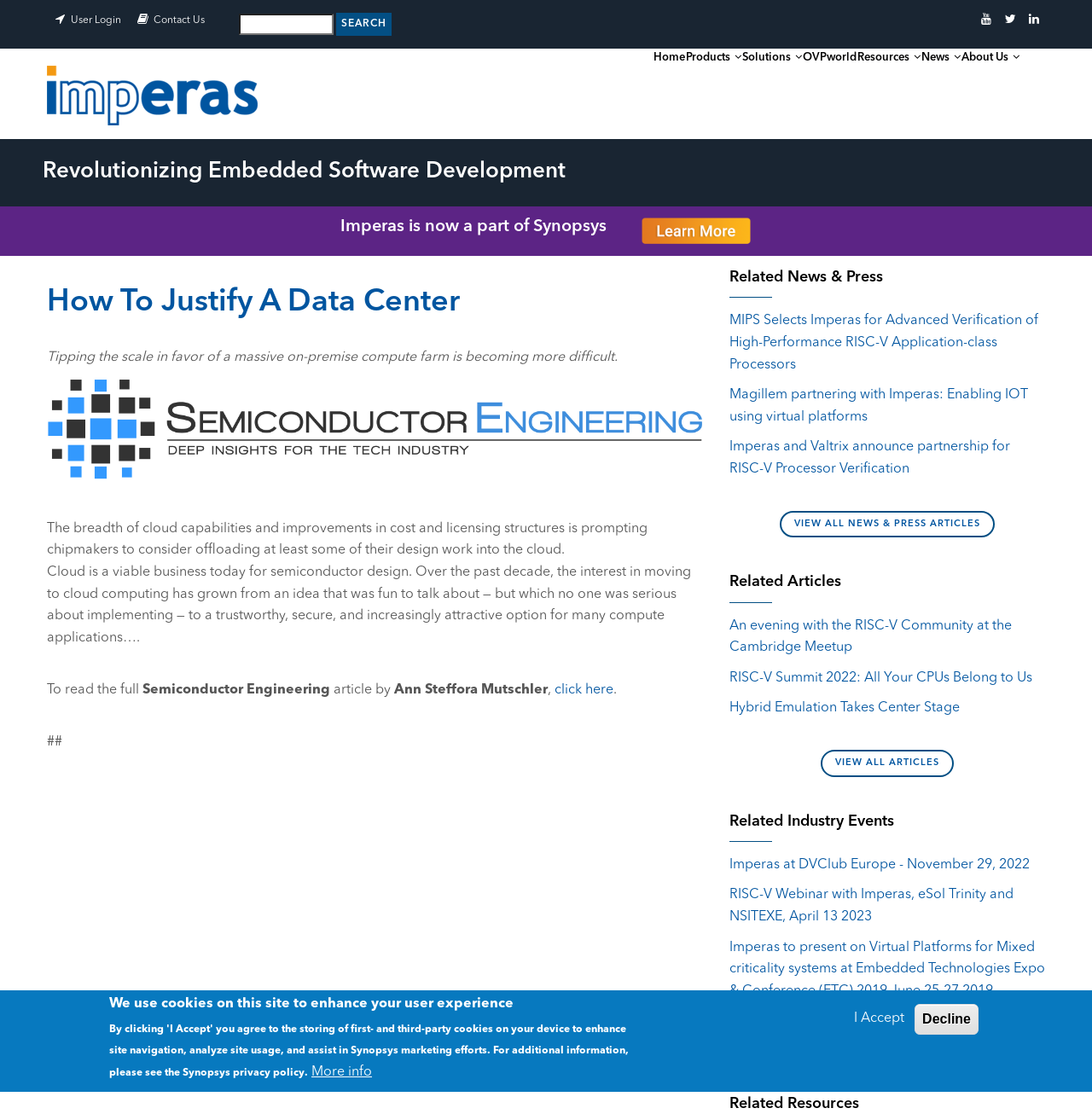Explain in detail what you observe on this webpage.

The webpage is about Imperas, a company that specializes in embedded software development. At the top of the page, there is a navigation menu with links to "Home", "Products", "Solutions", "OVPworld", "Resources", "News", and "About Us". Below the navigation menu, there is a heading that reads "Revolutionizing Embedded Software Development". 

The main content of the page is an article titled "How To Justify A Data Center". The article discusses the benefits of cloud computing for semiconductor design and how it is becoming a viable option for many compute applications. The article is accompanied by an image from Semiconductor Engineering.

To the right of the article, there are three sections: "Related News & Press", "Related Articles", and "Related Industry Events". Each section contains a list of links to relevant news articles, articles, and industry events.

At the bottom of the page, there is a footer section with links to "VIEW ALL NEWS & PRESS ARTICLES", "VIEW ALL ARTICLES", and "VIEW ALL INDUSTRY EVENTS". 

Additionally, there is a cookie policy alert dialog at the bottom of the page, which informs users about the use of cookies on the site and provides options to accept or decline.